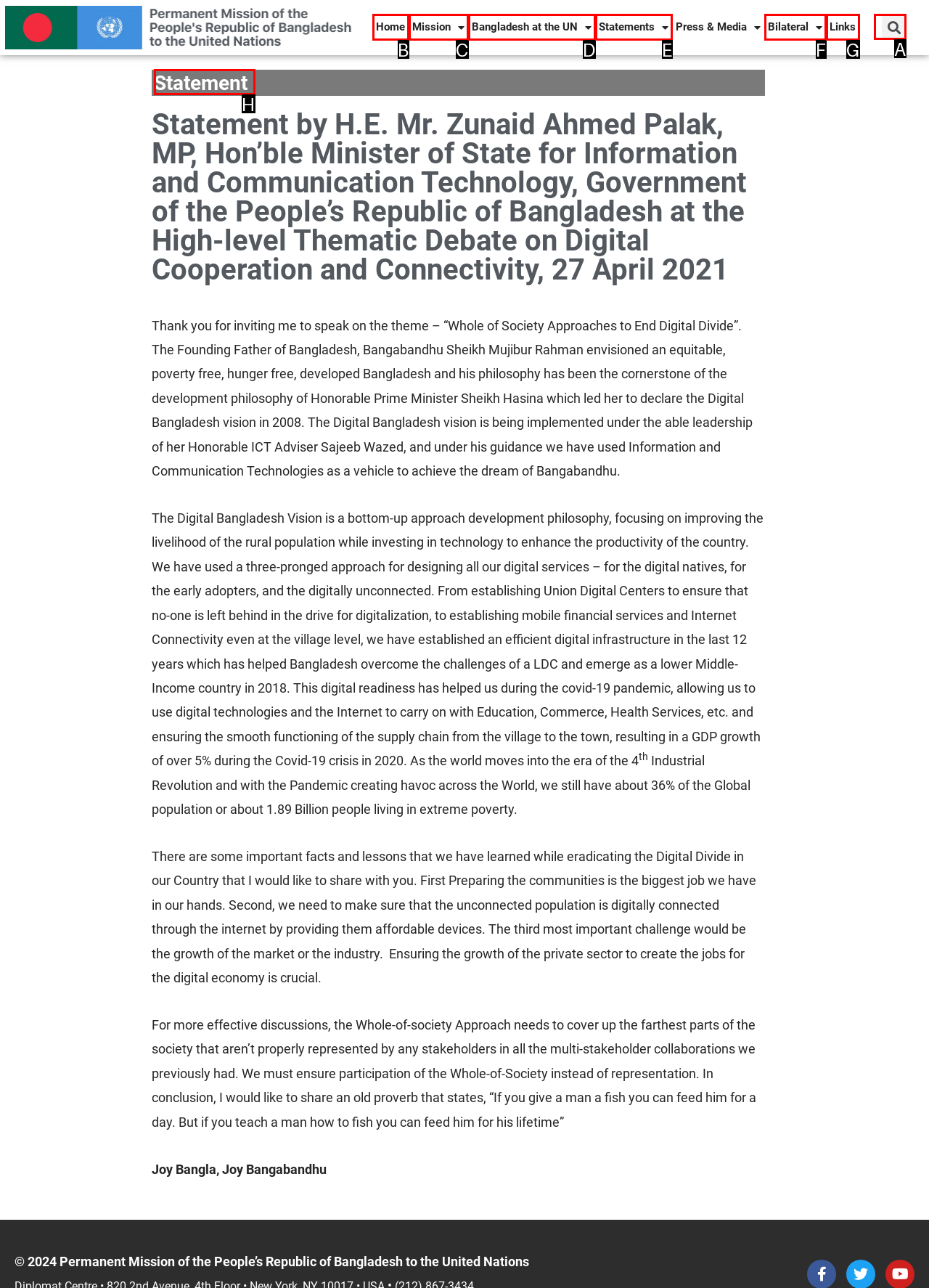Find the correct option to complete this instruction: Search for something. Reply with the corresponding letter.

A